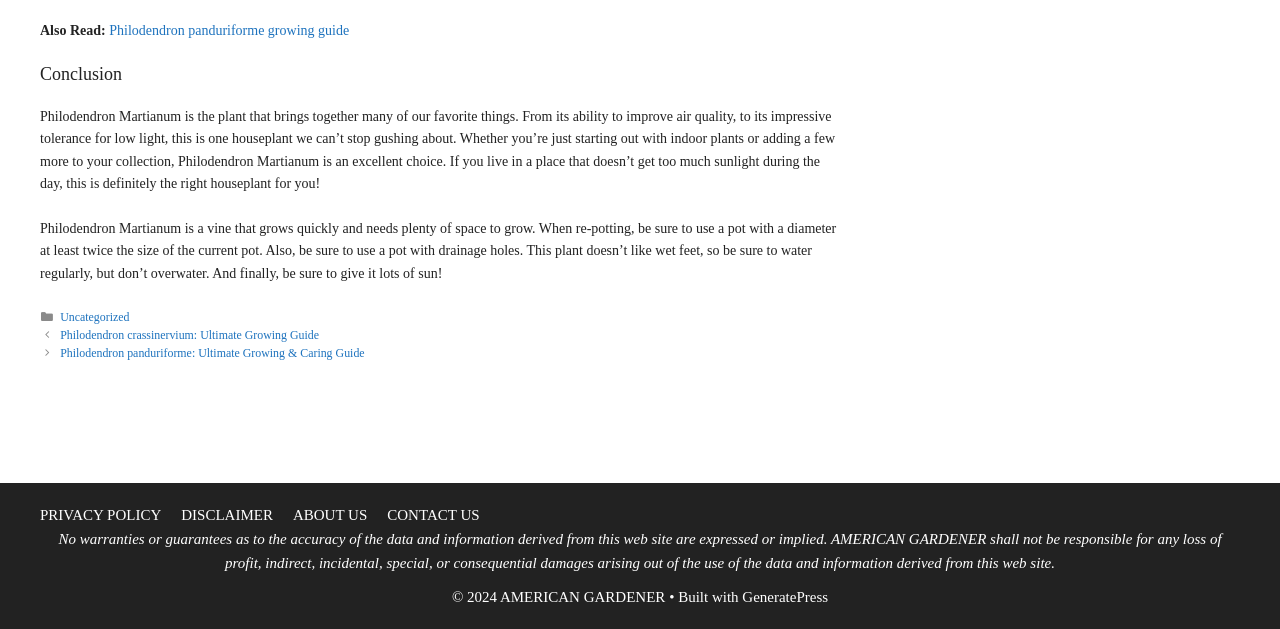Find the bounding box coordinates of the area to click in order to follow the instruction: "Leave a reply".

None